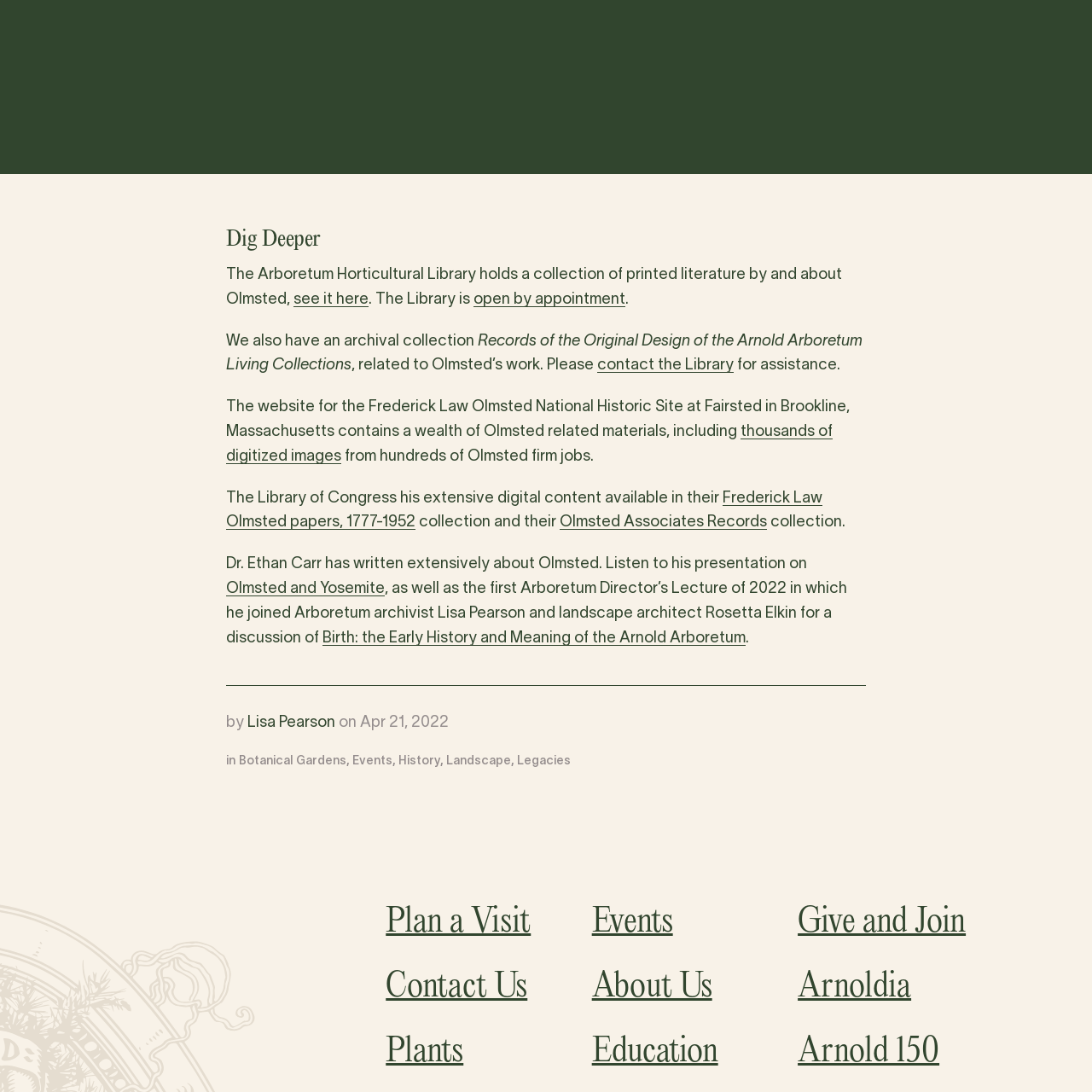Determine the bounding box coordinates for the element that should be clicked to follow this instruction: "visit the Frederick Law Olmsted National Historic Site". The coordinates should be given as four float numbers between 0 and 1, in the format [left, top, right, bottom].

[0.207, 0.389, 0.762, 0.425]